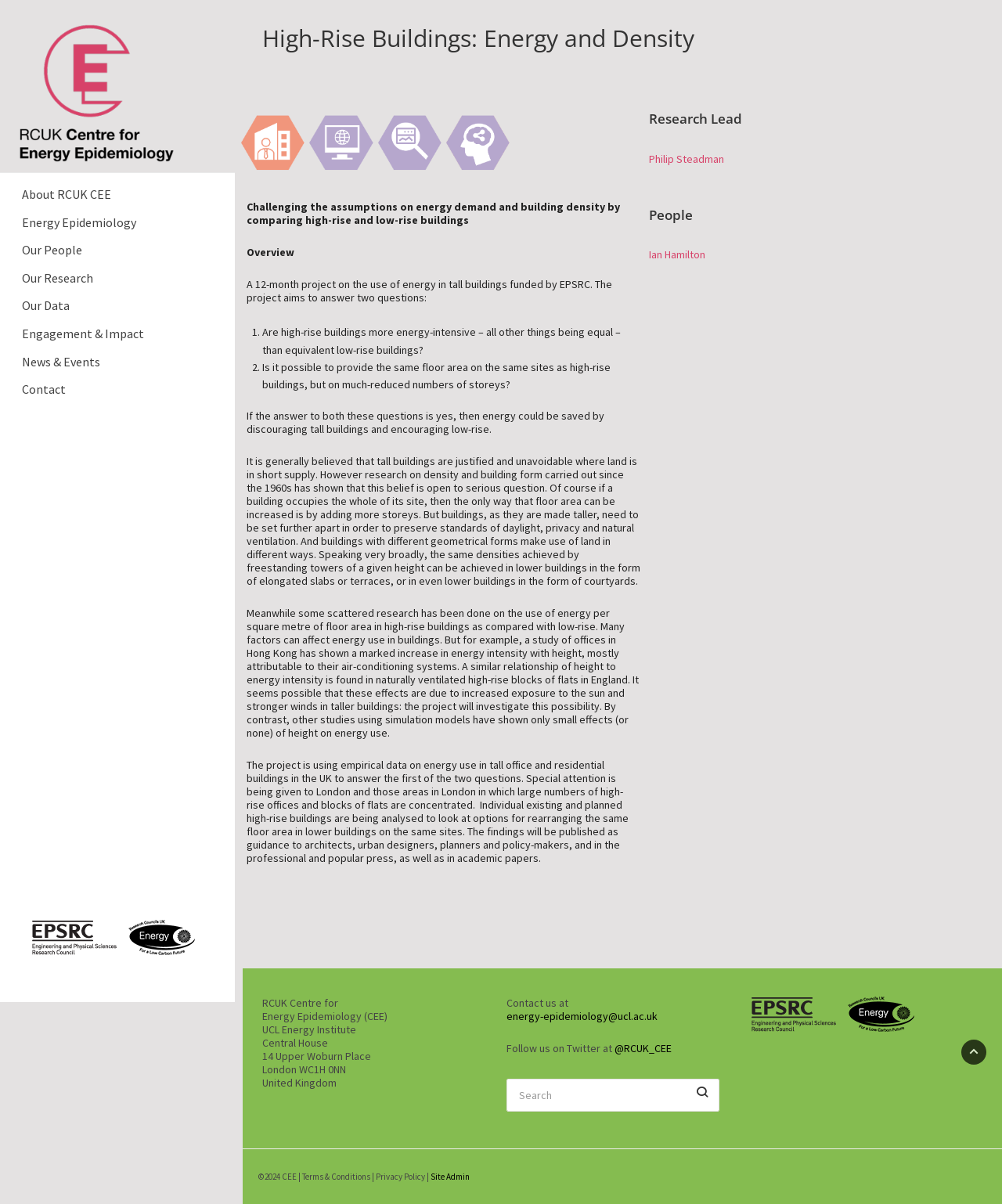Please identify the bounding box coordinates of the clickable area that will allow you to execute the instruction: "Follow RCUK_CEE on Twitter".

[0.613, 0.865, 0.67, 0.876]